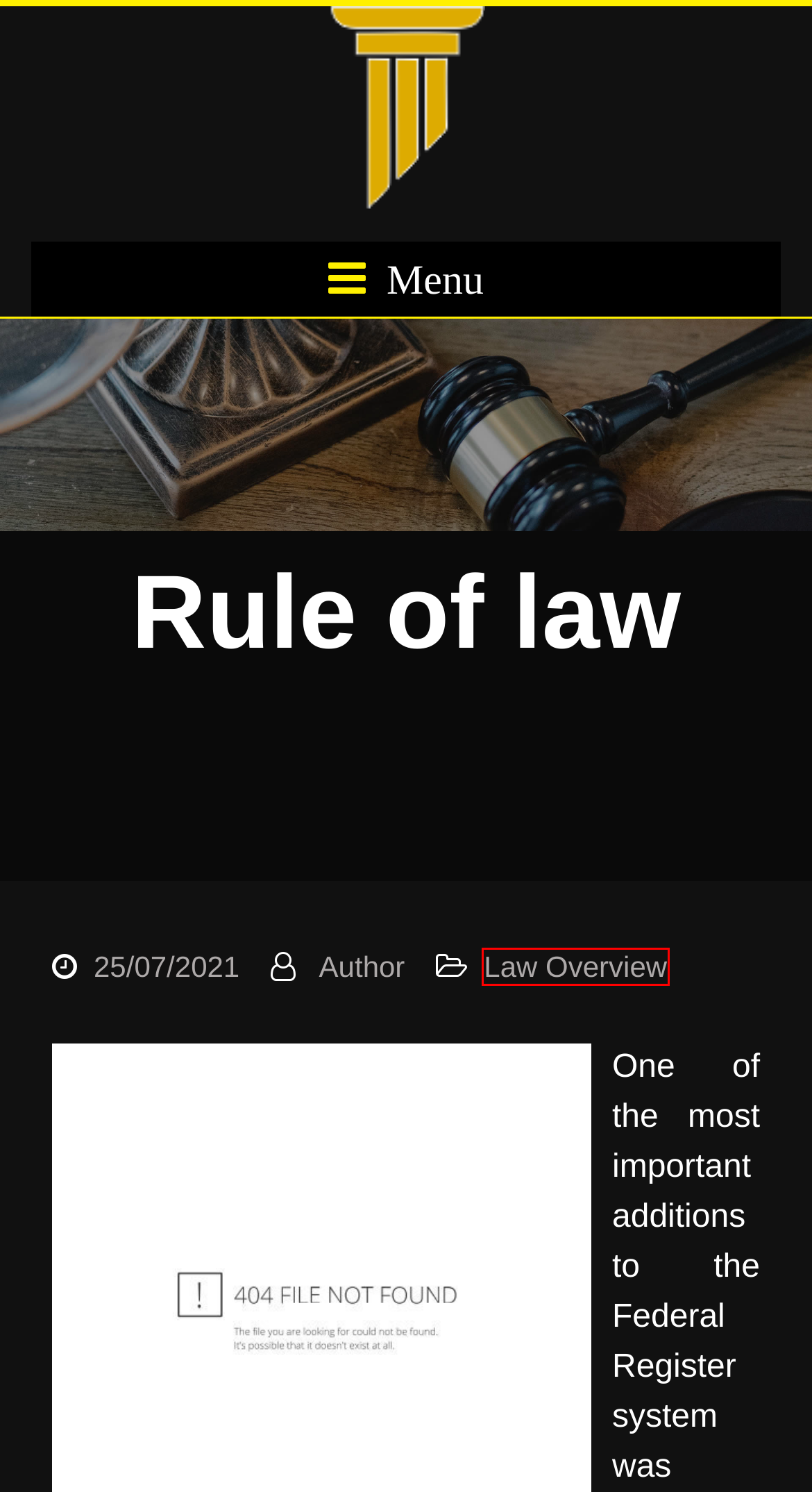Given a screenshot of a webpage with a red bounding box, please pick the webpage description that best fits the new webpage after clicking the element inside the bounding box. Here are the candidates:
A. Law Overview | hocketoanbacninh.com
B. government | hocketoanbacninh.com
C. authorities | hocketoanbacninh.com
D. administrative | hocketoanbacninh.com
E. Author | hocketoanbacninh.com
F. within | hocketoanbacninh.com
G. college | hocketoanbacninh.com
H. hocketoanbacninh.com

A